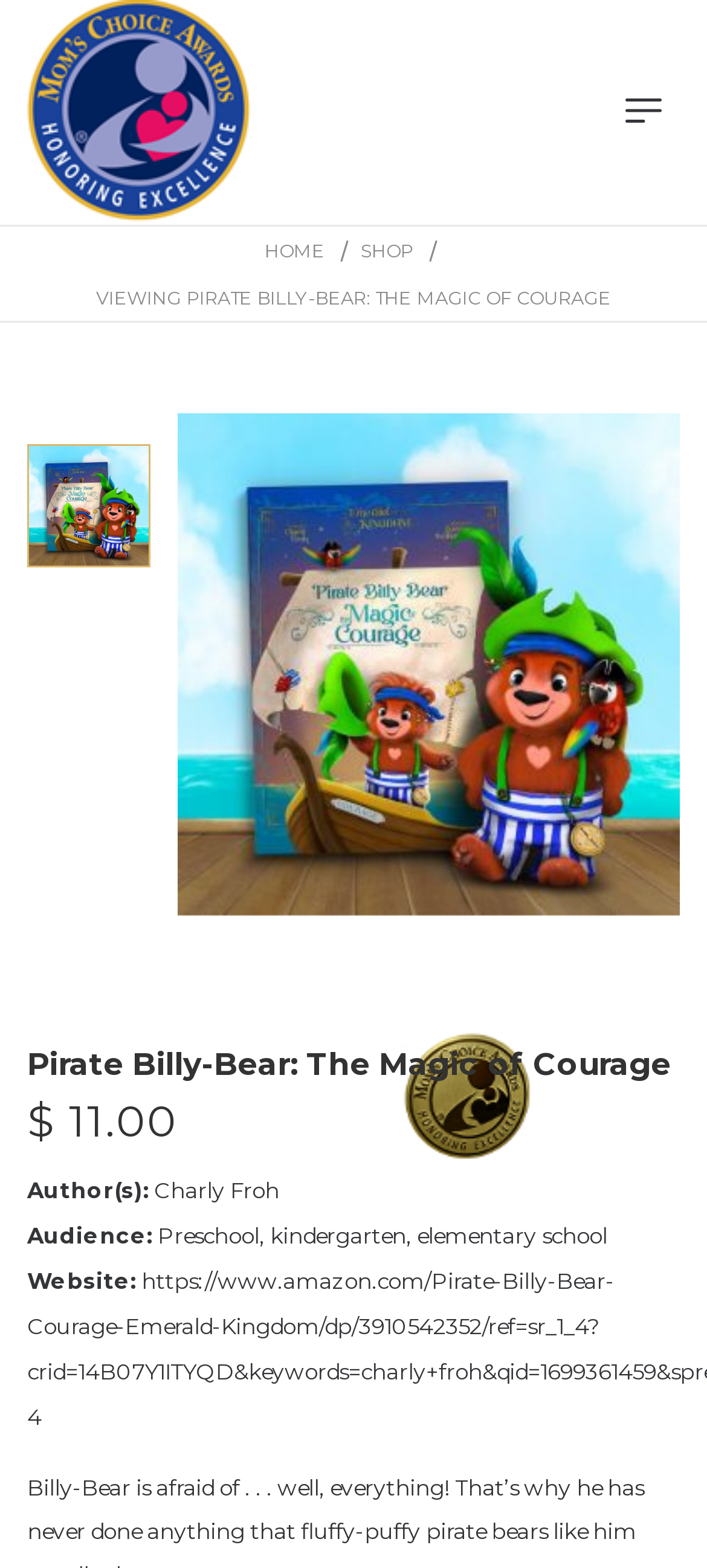What is the price of Pirate Billy-Bear: The Magic of Courage?
Based on the visual content, answer with a single word or a brief phrase.

$11.00